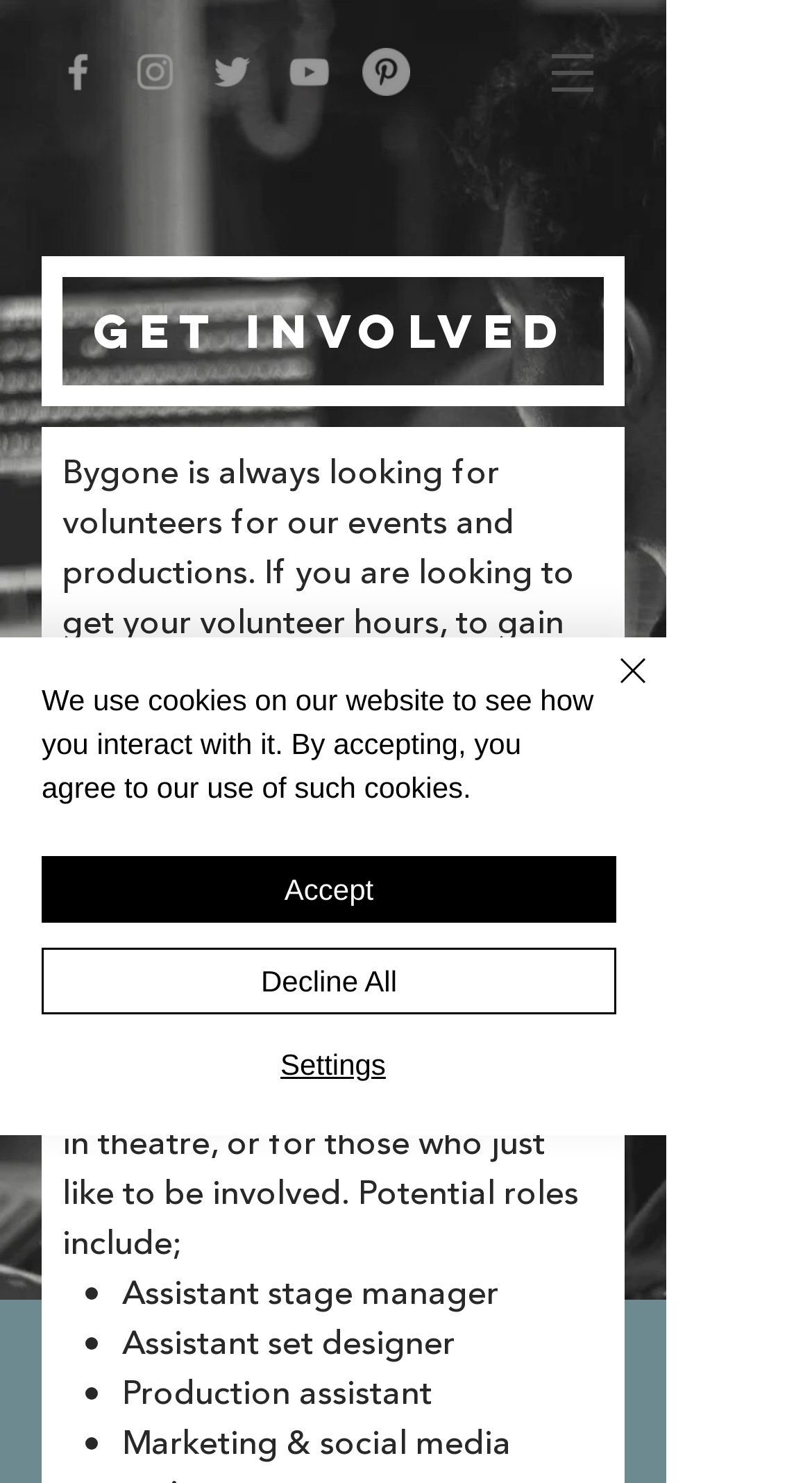Show the bounding box coordinates of the region that should be clicked to follow the instruction: "Close the alert."

[0.687, 0.435, 0.81, 0.503]